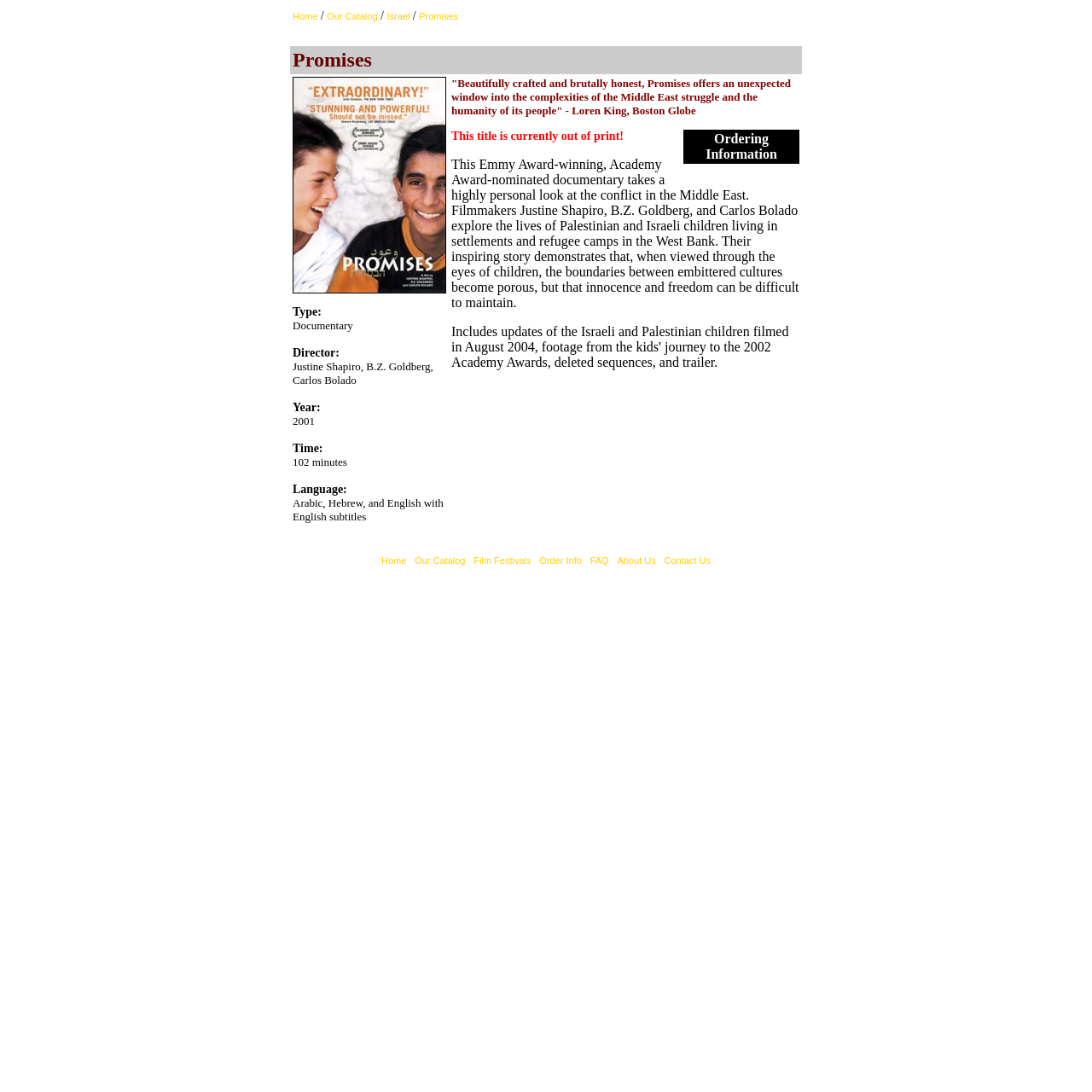Locate the UI element that matches the description Film Festivals in the webpage screenshot. Return the bounding box coordinates in the format (top-left x, top-left y, bottom-right x, bottom-right y), with values ranging from 0 to 1.

[0.434, 0.509, 0.486, 0.518]